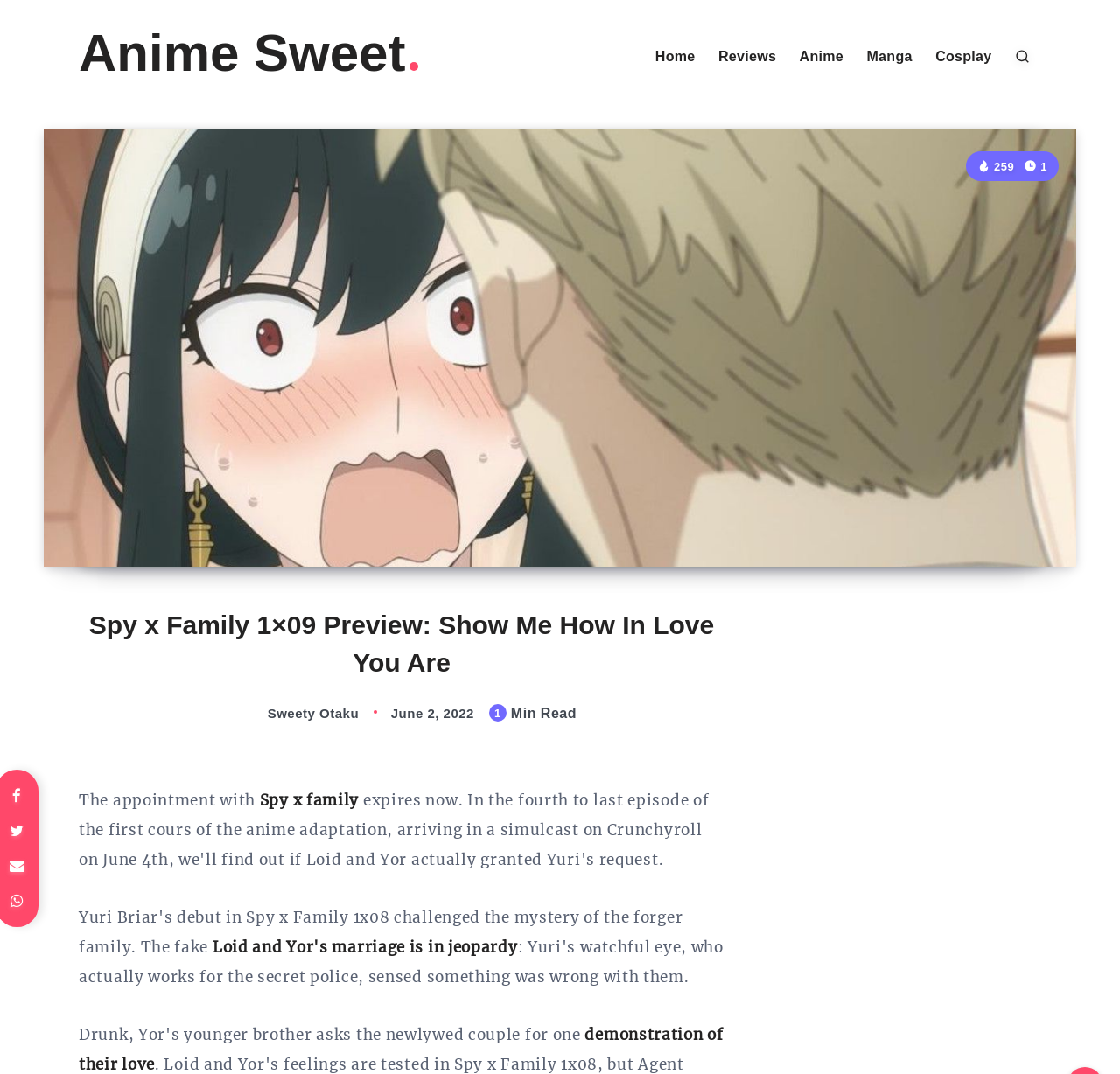Present a detailed account of what is displayed on the webpage.

This webpage is about a preview of the 9th episode of the anime adaptation "Spy x Family". At the top, there are several links to different sections of the website, including "Home", "Reviews", "Anime", "Manga", and "Cosplay", aligned horizontally. To the right of these links, there is a small icon with no description.

Below the links, there is a heading that reads "Spy x Family 1×09 Preview: Show Me How In Love You Are". Underneath the heading, there is a link to "Sweety Otaku" and a timestamp indicating the post was made on June 2, 2022. 

To the right of the timestamp, there is a text "1 Min Read" with a small icon. Below this, there is a paragraph of text that starts with "The appointment with Spy x family" and continues to describe the episode. The text is divided into three sections, with the last section taking up the most space and describing the demonstration of their love.

On the top-right corner, there is a small icon with a text "259 Views" next to it, indicating the number of views on the post.